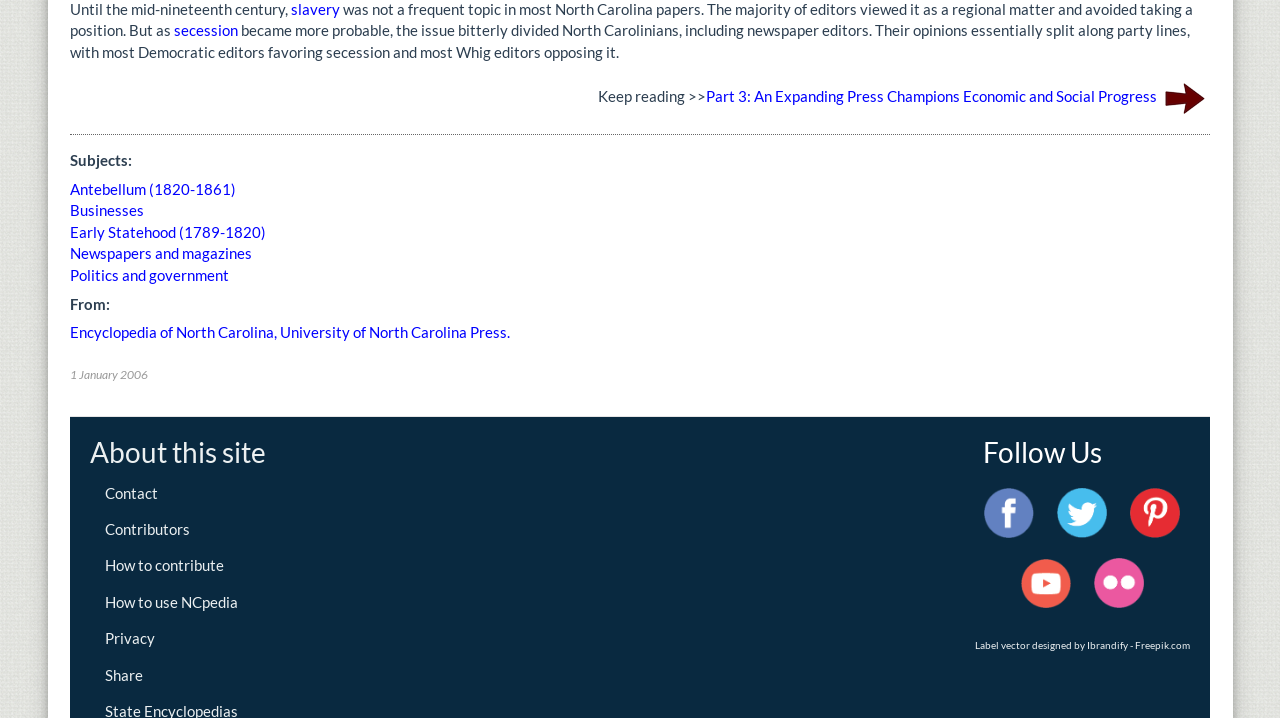What is the name of the section that contains links to 'About this site', 'Contact', and 'Contributors'?
Based on the visual content, answer with a single word or a brief phrase.

About this site